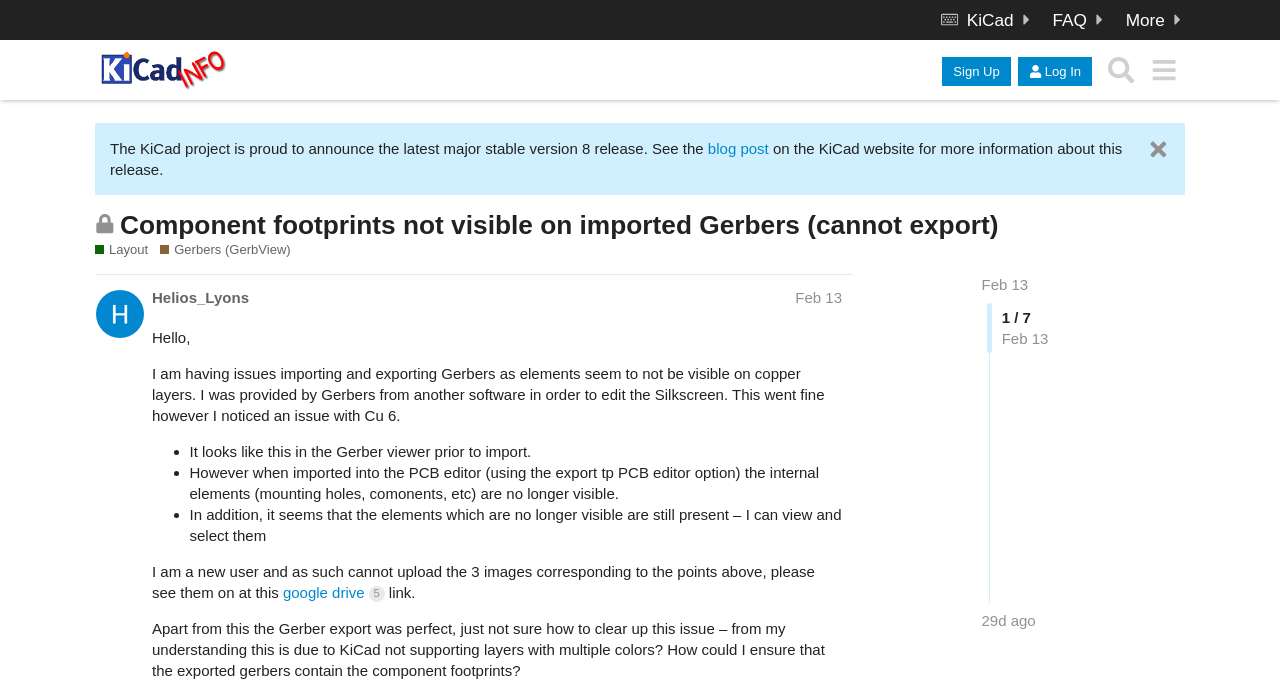What is the name of the forum?
Could you answer the question in a detailed manner, providing as much information as possible?

I found the answer by looking at the header section of the webpage, where it says 'KiCad.info Forums' in a prominent font, indicating that it is the name of the forum.